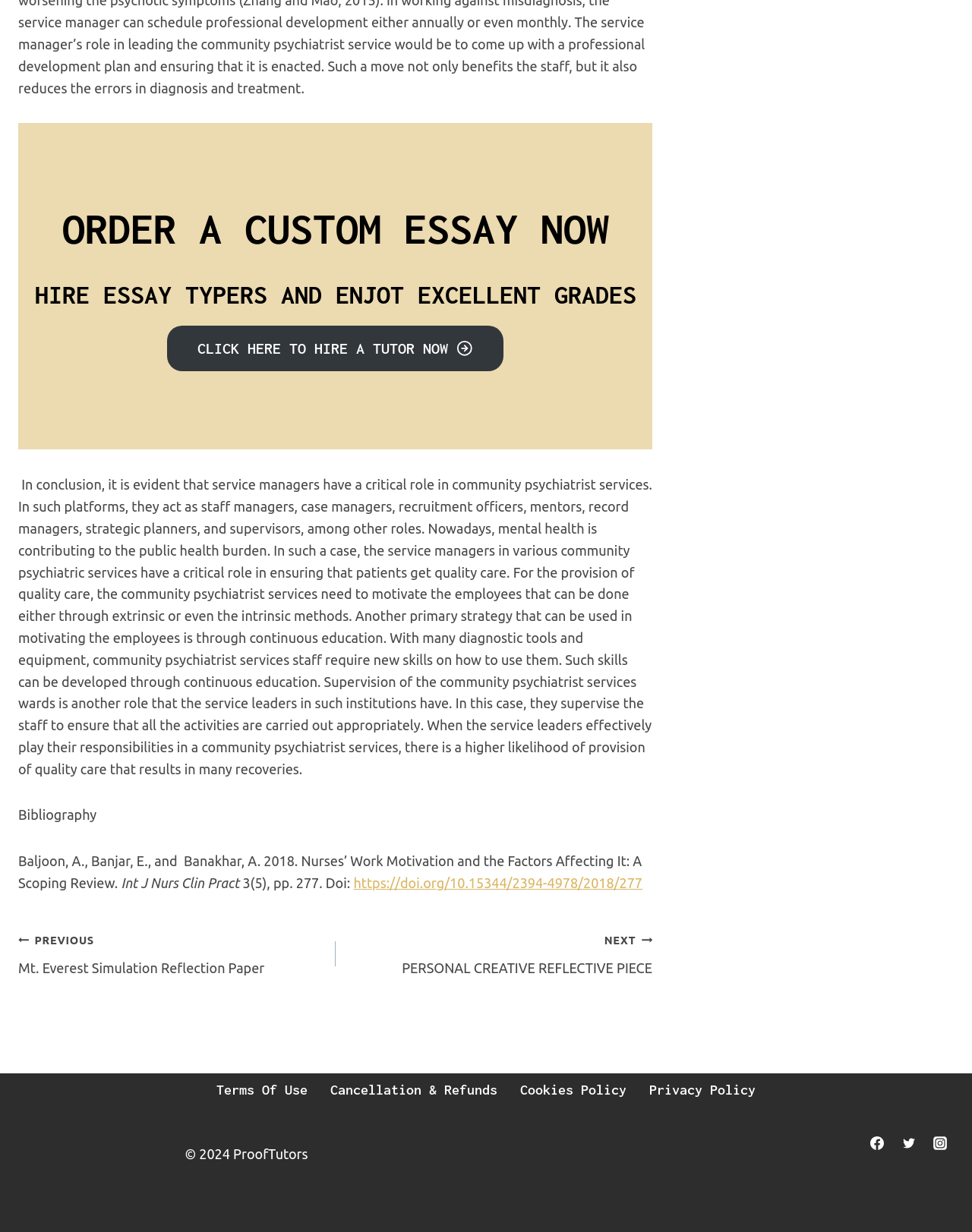How many social media links are available in the footer?
Based on the image, please offer an in-depth response to the question.

In the footer section, there are three social media links: Facebook, Twitter, and Instagram, each with its corresponding image icon.